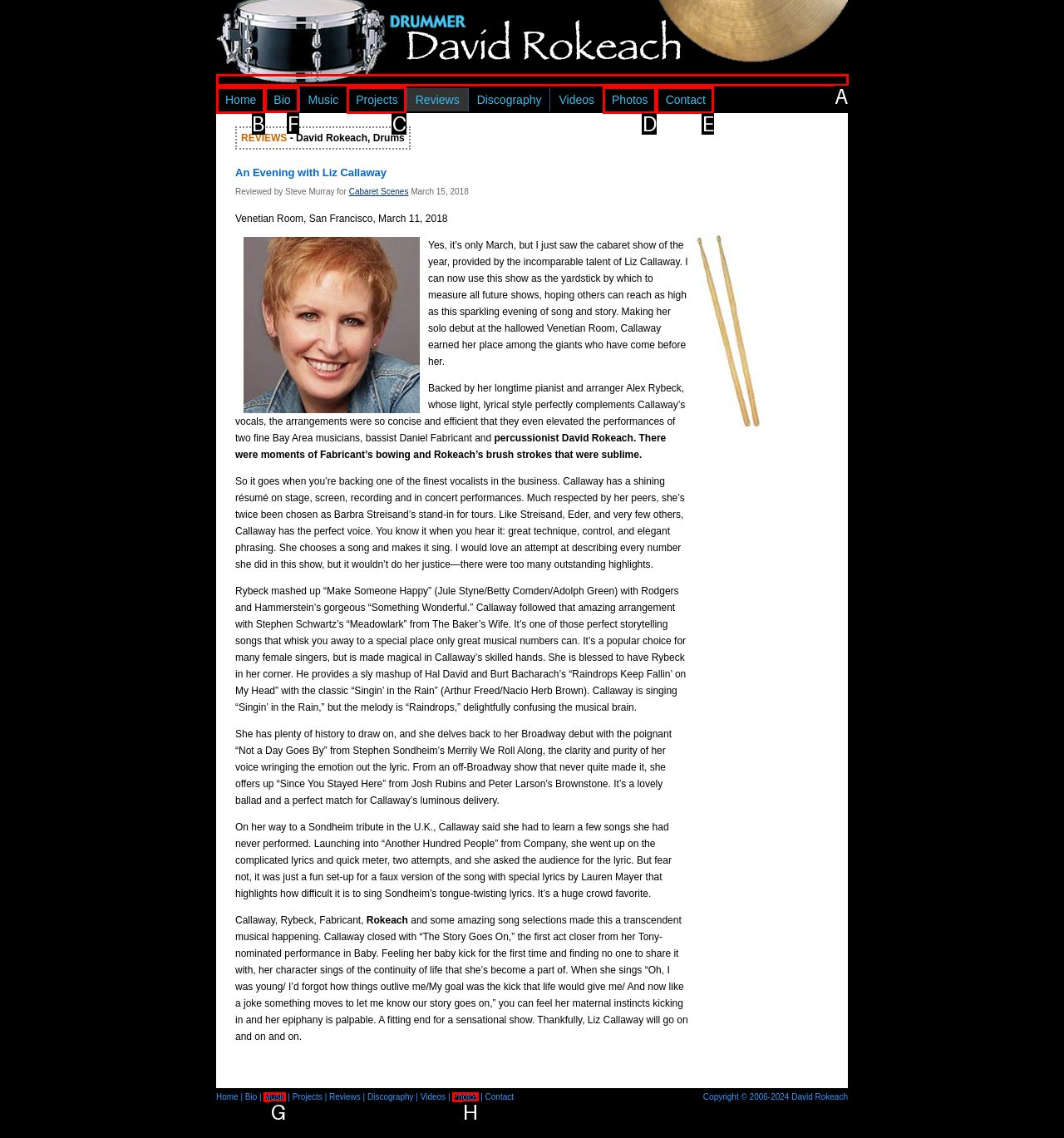Which option should I select to accomplish the task: Read the article about tips to survive at workspace? Respond with the corresponding letter from the given choices.

None